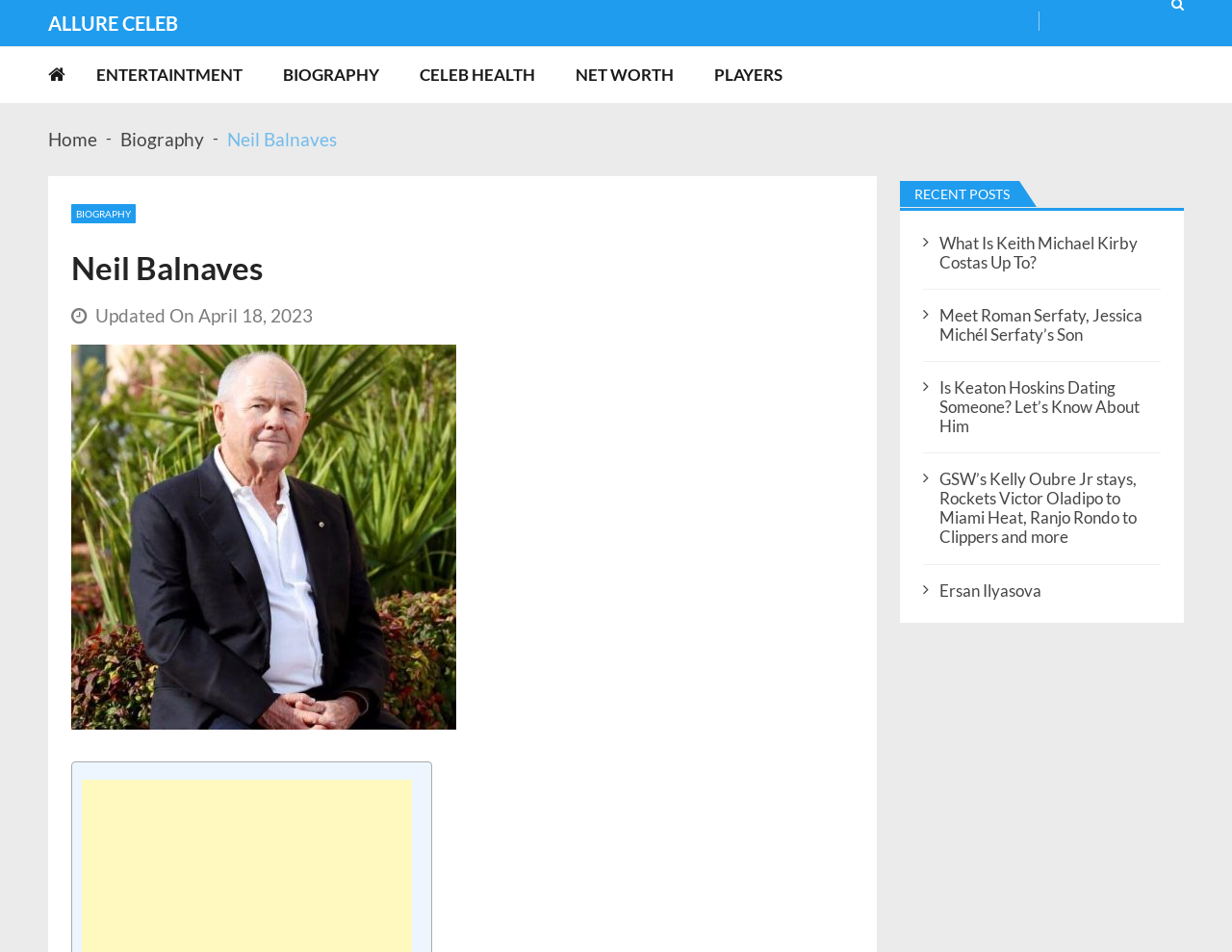Please identify the bounding box coordinates of the clickable area that will allow you to execute the instruction: "Go to ENTERTAINTMENT page".

[0.078, 0.05, 0.226, 0.108]